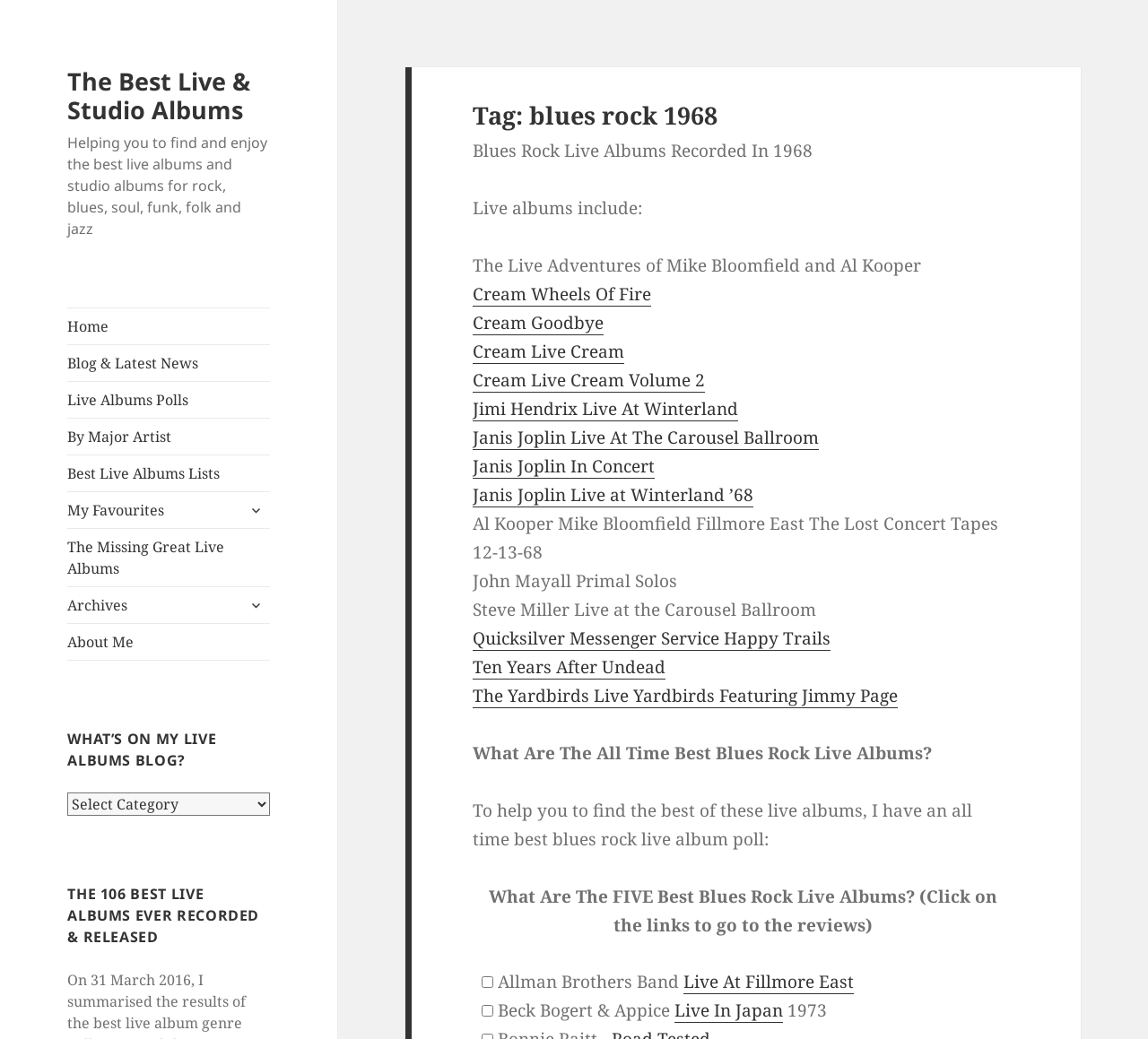Please determine the bounding box coordinates for the element that should be clicked to follow these instructions: "Click on the 'Home' link".

[0.059, 0.296, 0.235, 0.331]